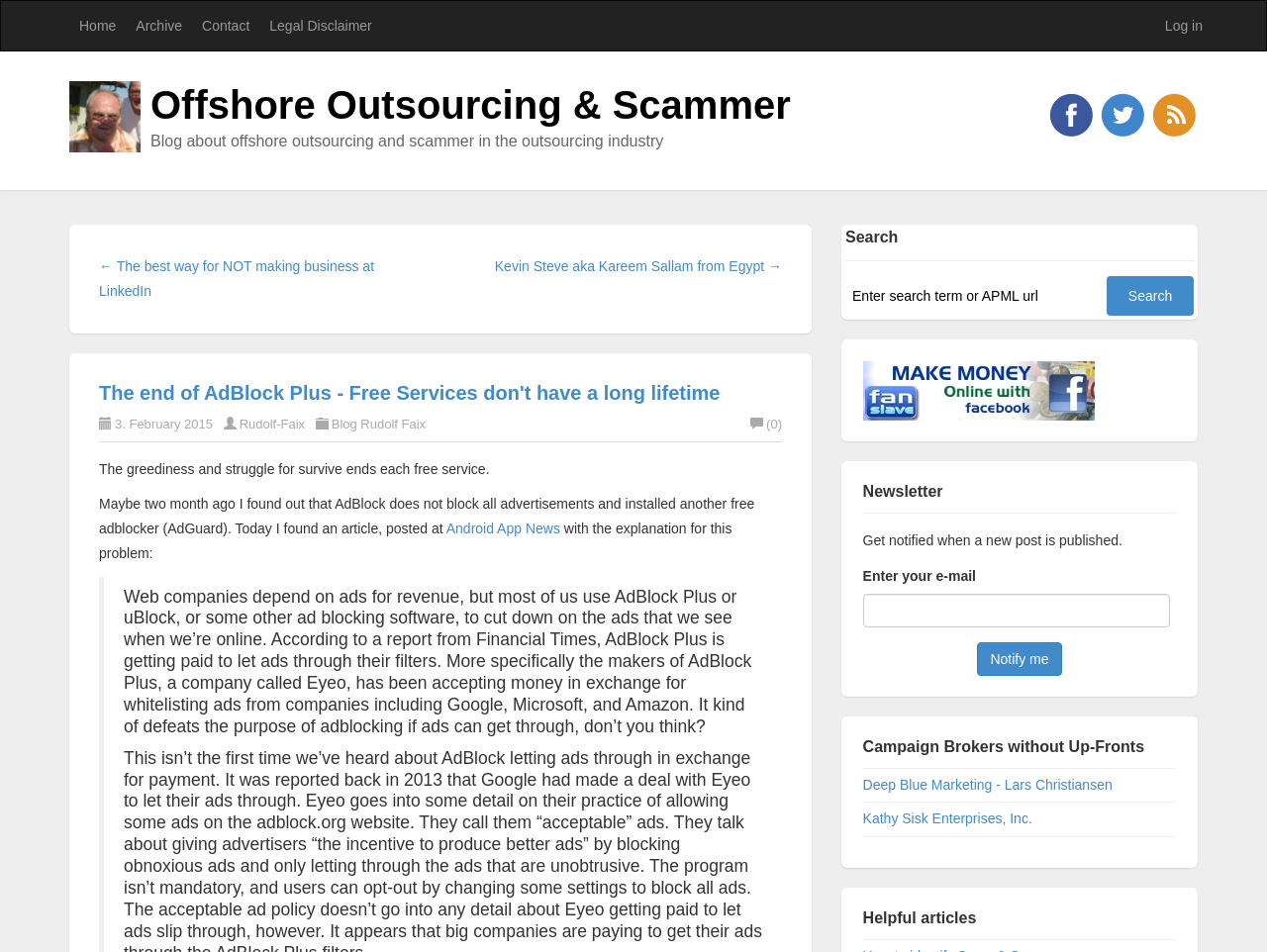Please locate the bounding box coordinates of the element that needs to be clicked to achieve the following instruction: "Click on the 'Log in' link". The coordinates should be four float numbers between 0 and 1, i.e., [left, top, right, bottom].

[0.912, 0.001, 0.957, 0.053]